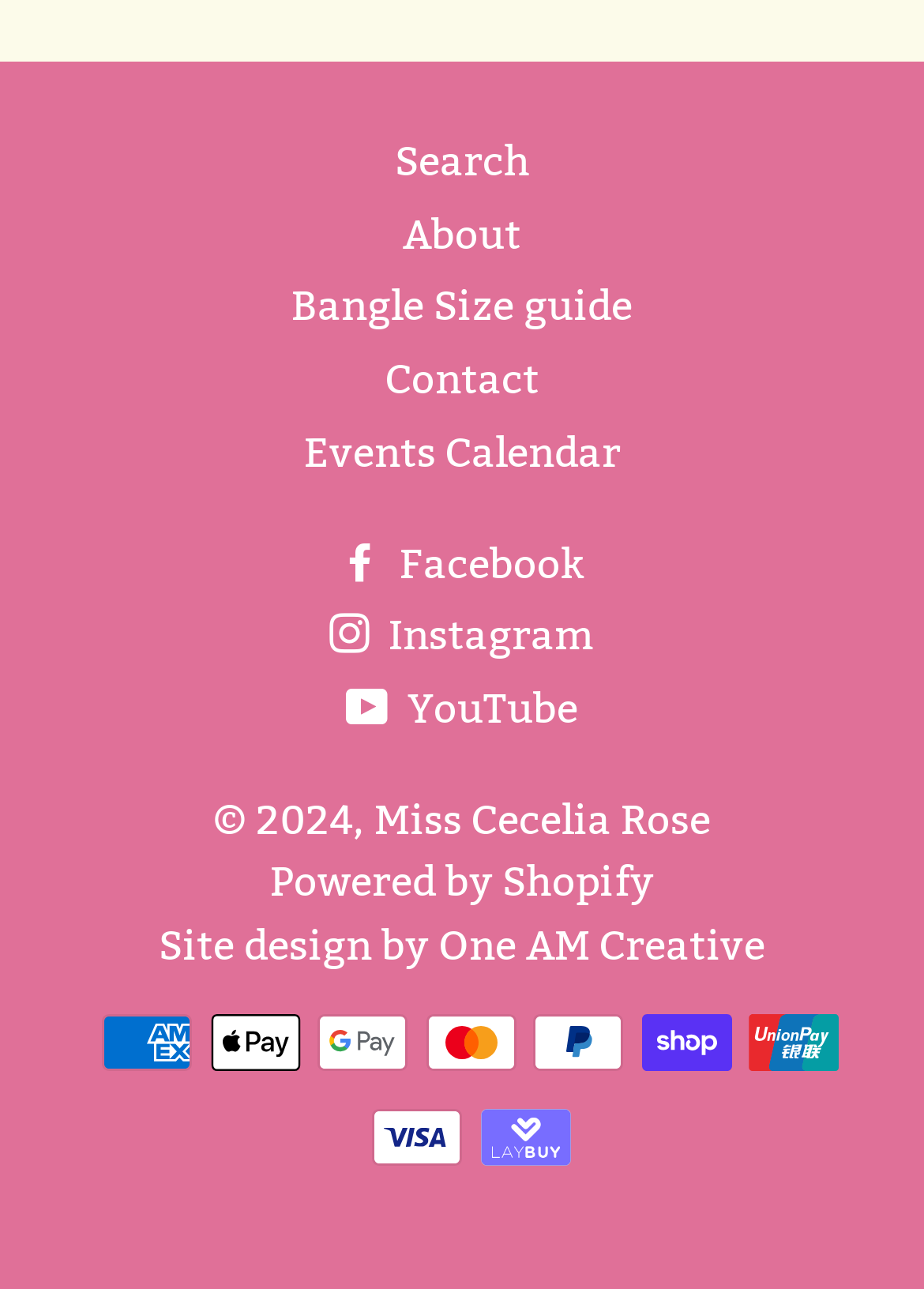Reply to the question with a single word or phrase:
What is the last payment method listed?

Visa